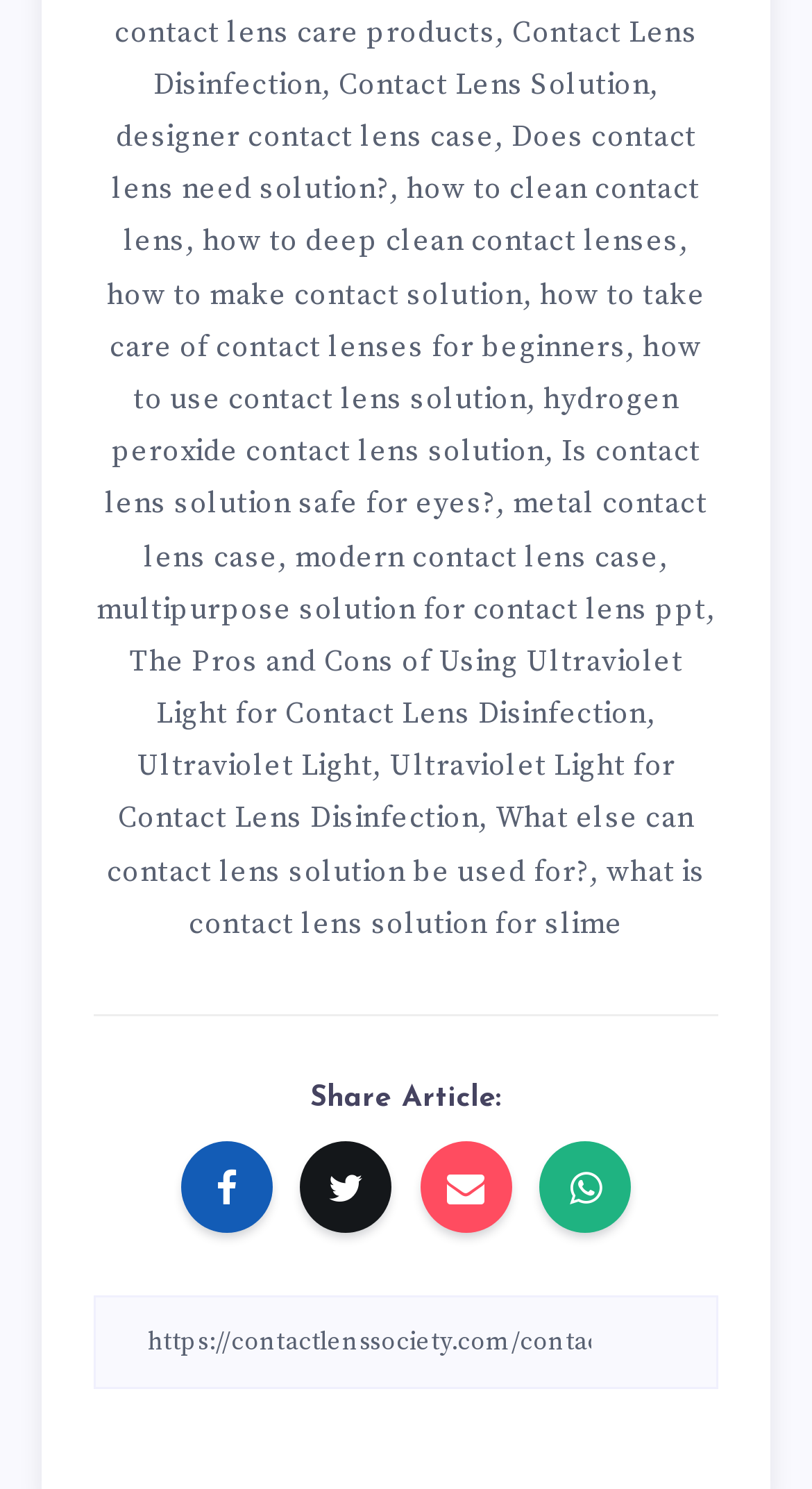Identify the bounding box for the UI element specified in this description: "designer contact lens case". The coordinates must be four float numbers between 0 and 1, formatted as [left, top, right, bottom].

[0.142, 0.08, 0.609, 0.105]